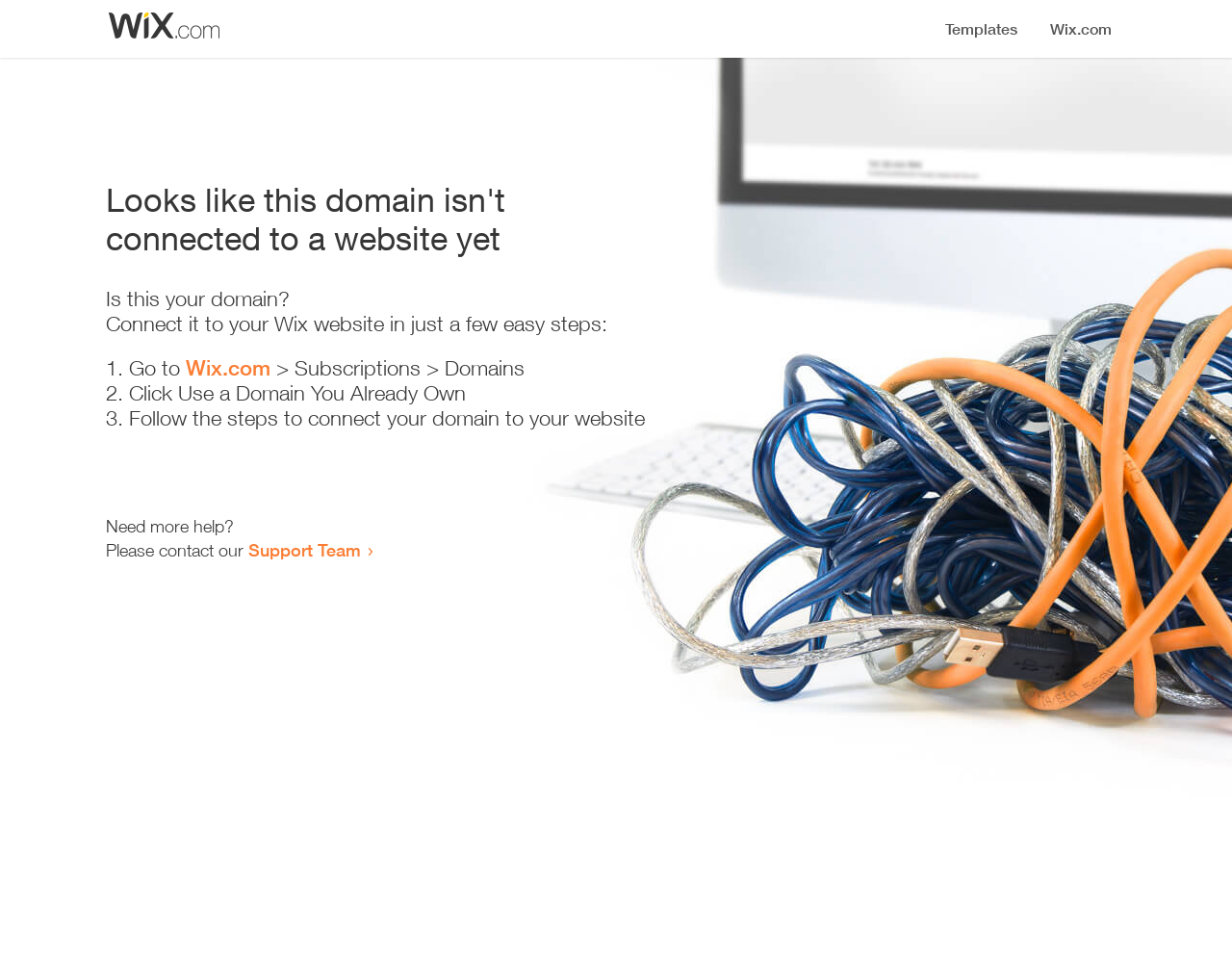What is the purpose of this webpage?
Refer to the image and offer an in-depth and detailed answer to the question.

The webpage provides a guide on how to connect a domain to a Wix website, which suggests that the purpose of this webpage is to assist users in connecting their domains.